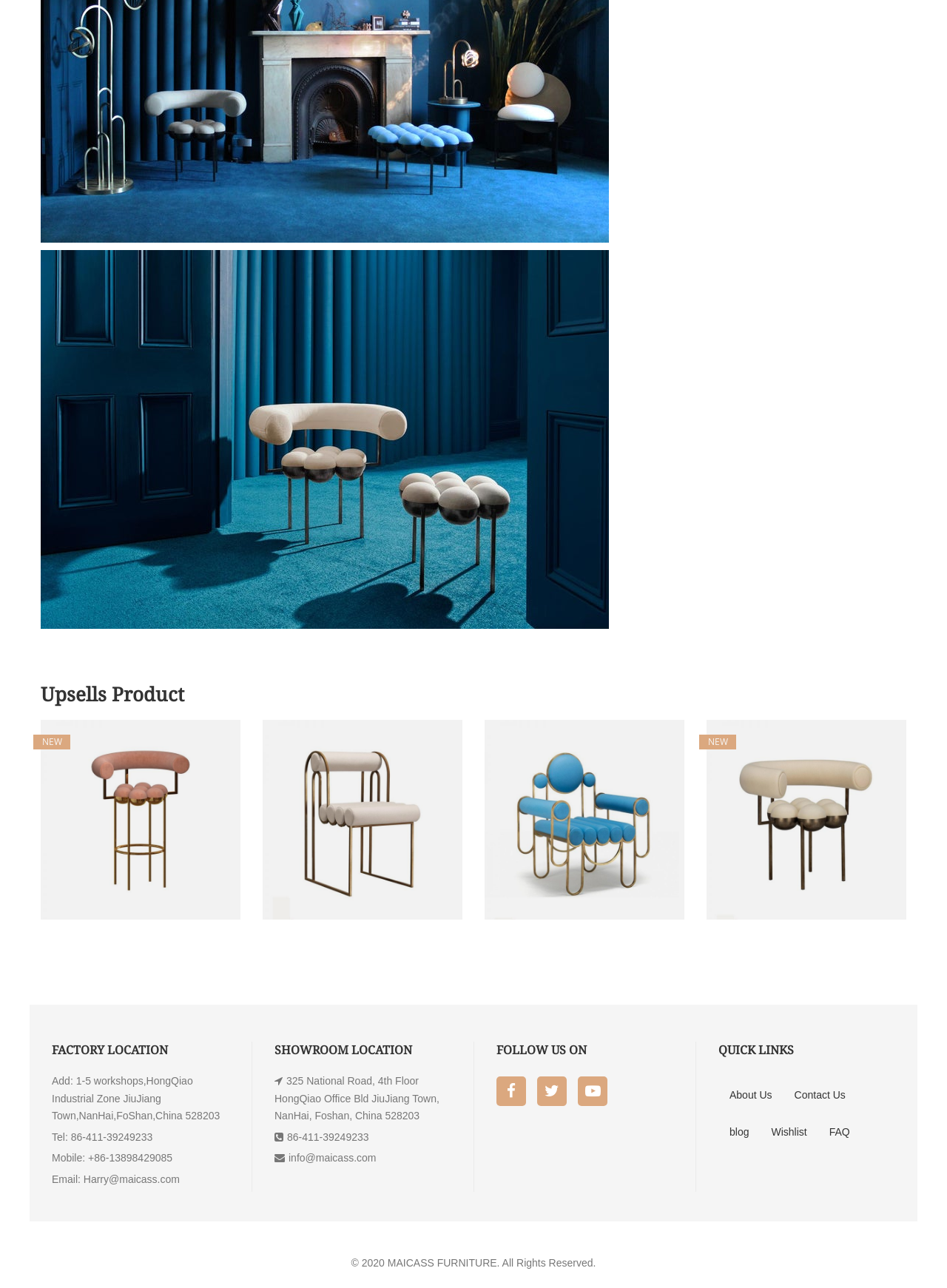Please identify the bounding box coordinates of the element's region that needs to be clicked to fulfill the following instruction: "Change the layout of the profile". The bounding box coordinates should consist of four float numbers between 0 and 1, i.e., [left, top, right, bottom].

None